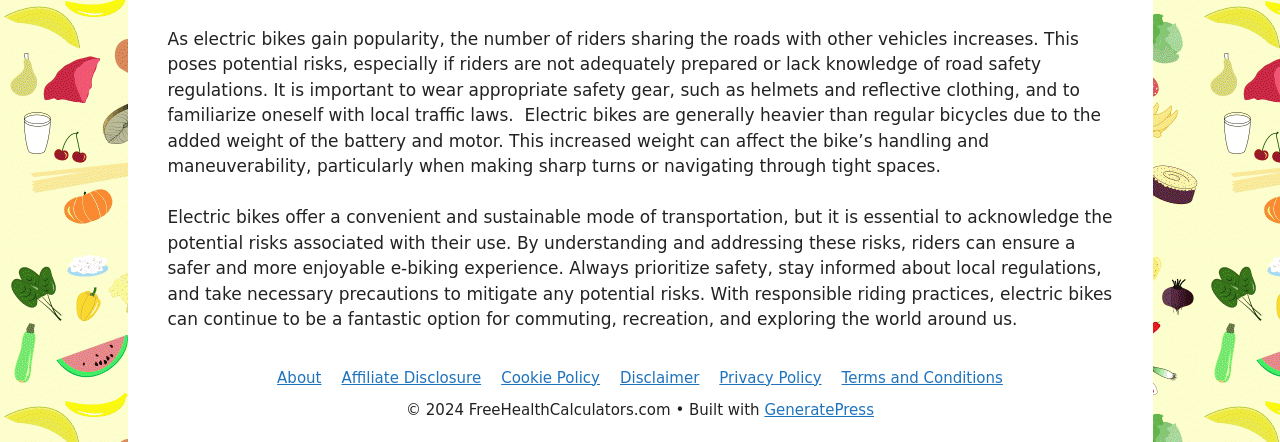What is the main topic of this webpage?
Using the image as a reference, give an elaborate response to the question.

The webpage discusses the importance of safety while riding electric bikes, highlighting the potential risks and providing tips for a safer riding experience.